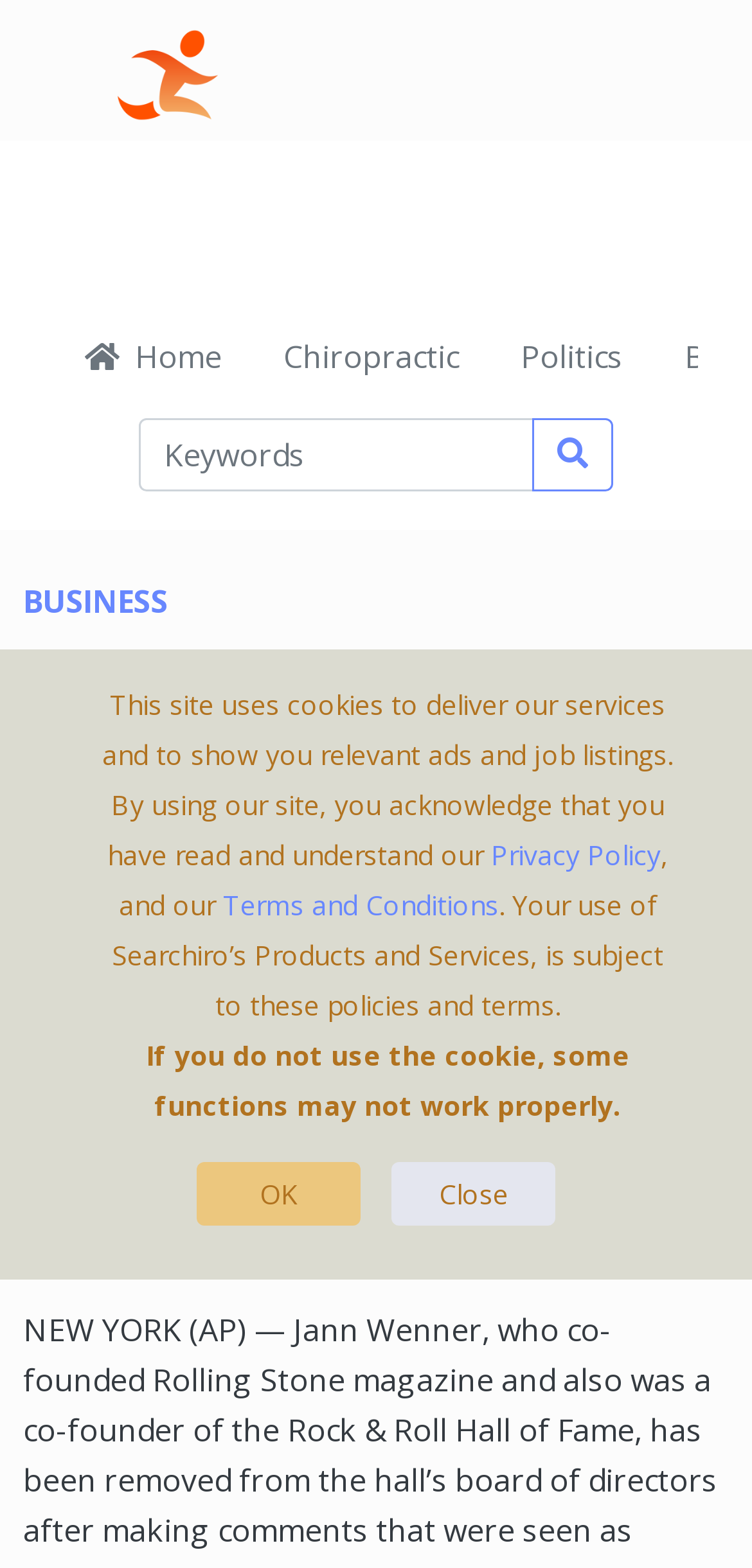What is the purpose of the searchbox?
Look at the image and respond with a one-word or short-phrase answer.

To search for keywords